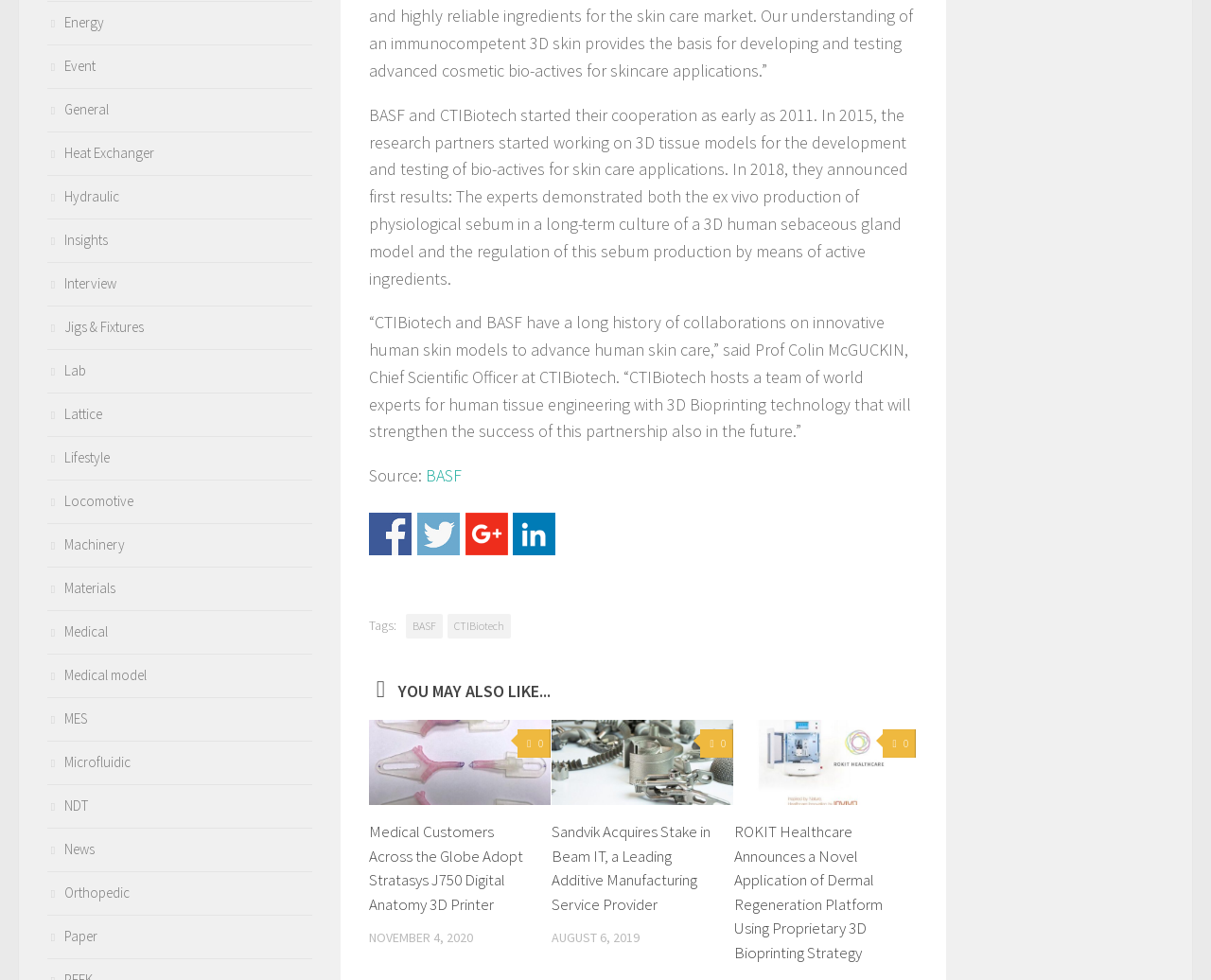Analyze the image and give a detailed response to the question:
What is the name of the company that acquired a stake in Beam IT?

According to the article, 'Sandvik Acquires Stake in Beam IT, a Leading Additive Manufacturing Service Provider', it is clear that the company that acquired a stake in Beam IT is Sandvik.